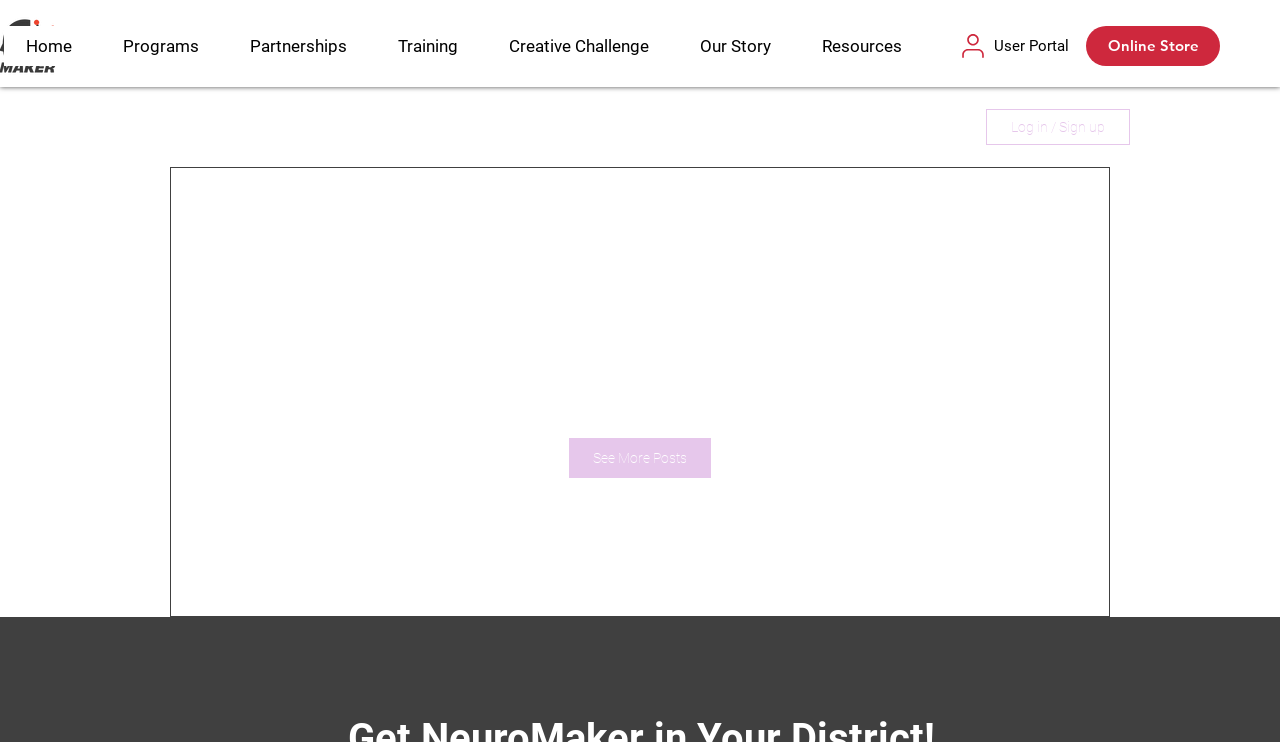Based on the provided description, "See More Posts", find the bounding box of the corresponding UI element in the screenshot.

[0.445, 0.59, 0.555, 0.644]